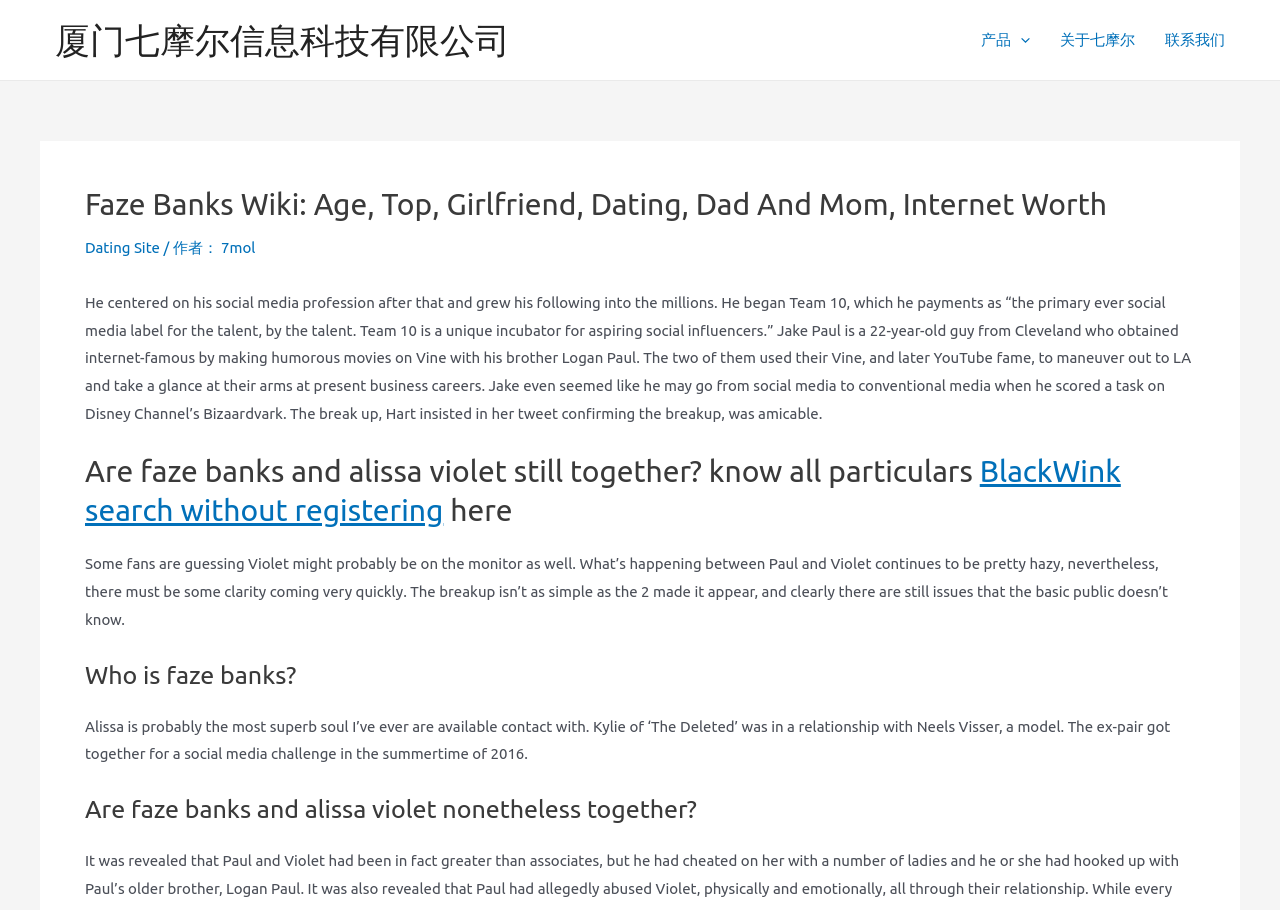Please identify and generate the text content of the webpage's main heading.

Faze Banks Wiki: Age, Top, Girlfriend, Dating, Dad And Mom, Internet Worth